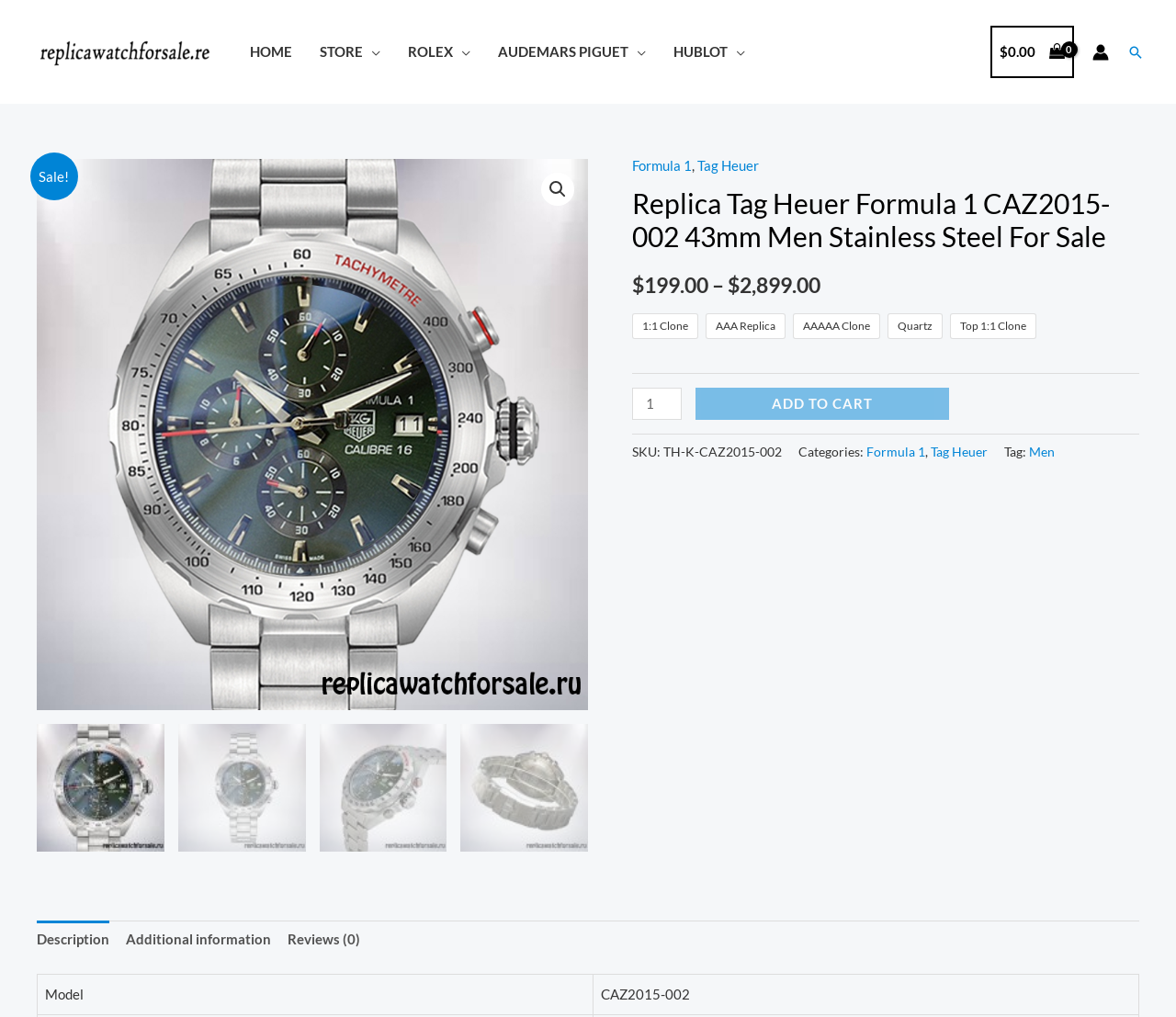Please identify the bounding box coordinates of the element's region that should be clicked to execute the following instruction: "Read the article '3 Indispensable Items to Know When Beginning a company'". The bounding box coordinates must be four float numbers between 0 and 1, i.e., [left, top, right, bottom].

None